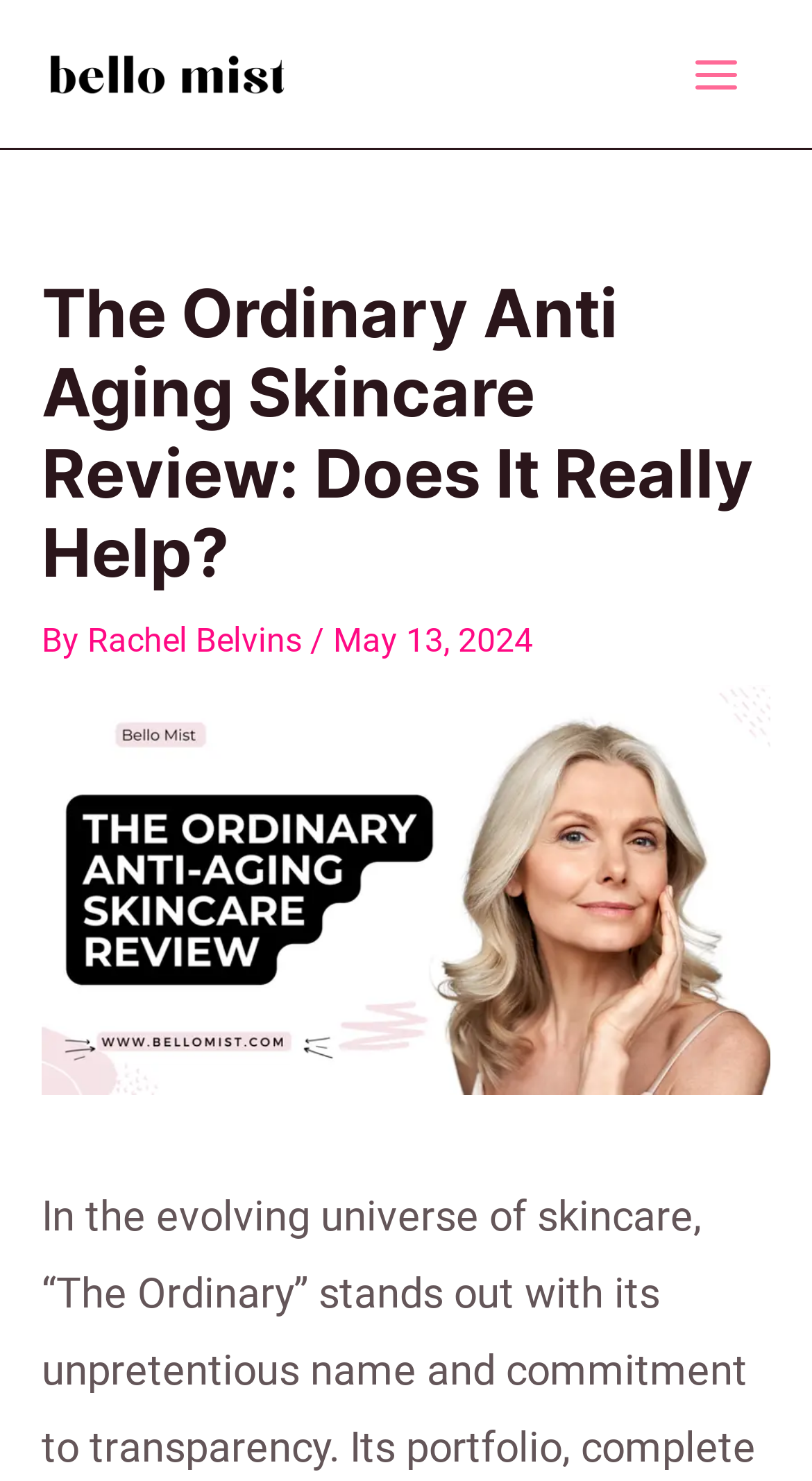What is the logo at the top left corner? Using the information from the screenshot, answer with a single word or phrase.

Bello Mist Logo